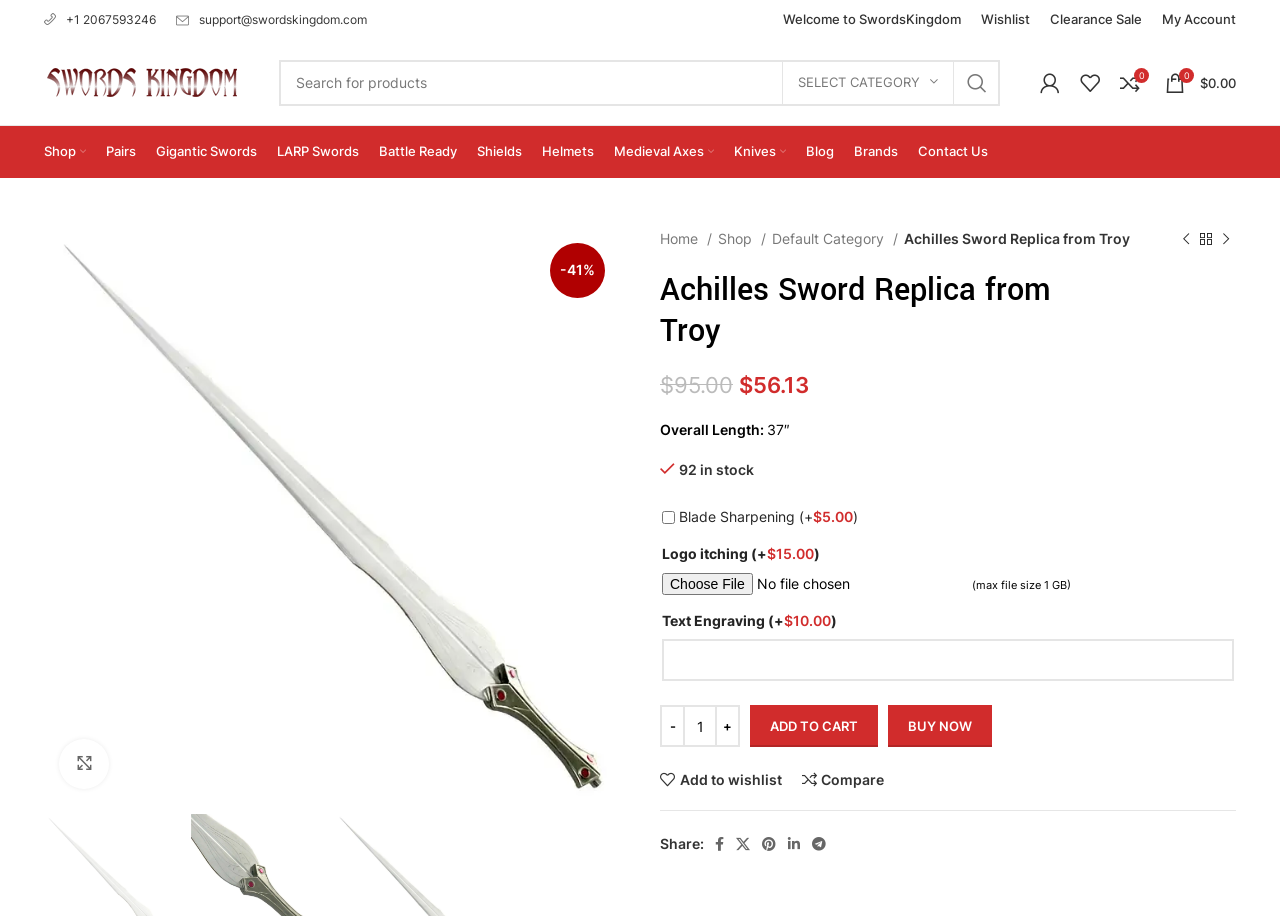Please locate the bounding box coordinates of the element's region that needs to be clicked to follow the instruction: "Click on the 'ADD TO CART' button". The bounding box coordinates should be provided as four float numbers between 0 and 1, i.e., [left, top, right, bottom].

[0.586, 0.77, 0.686, 0.816]